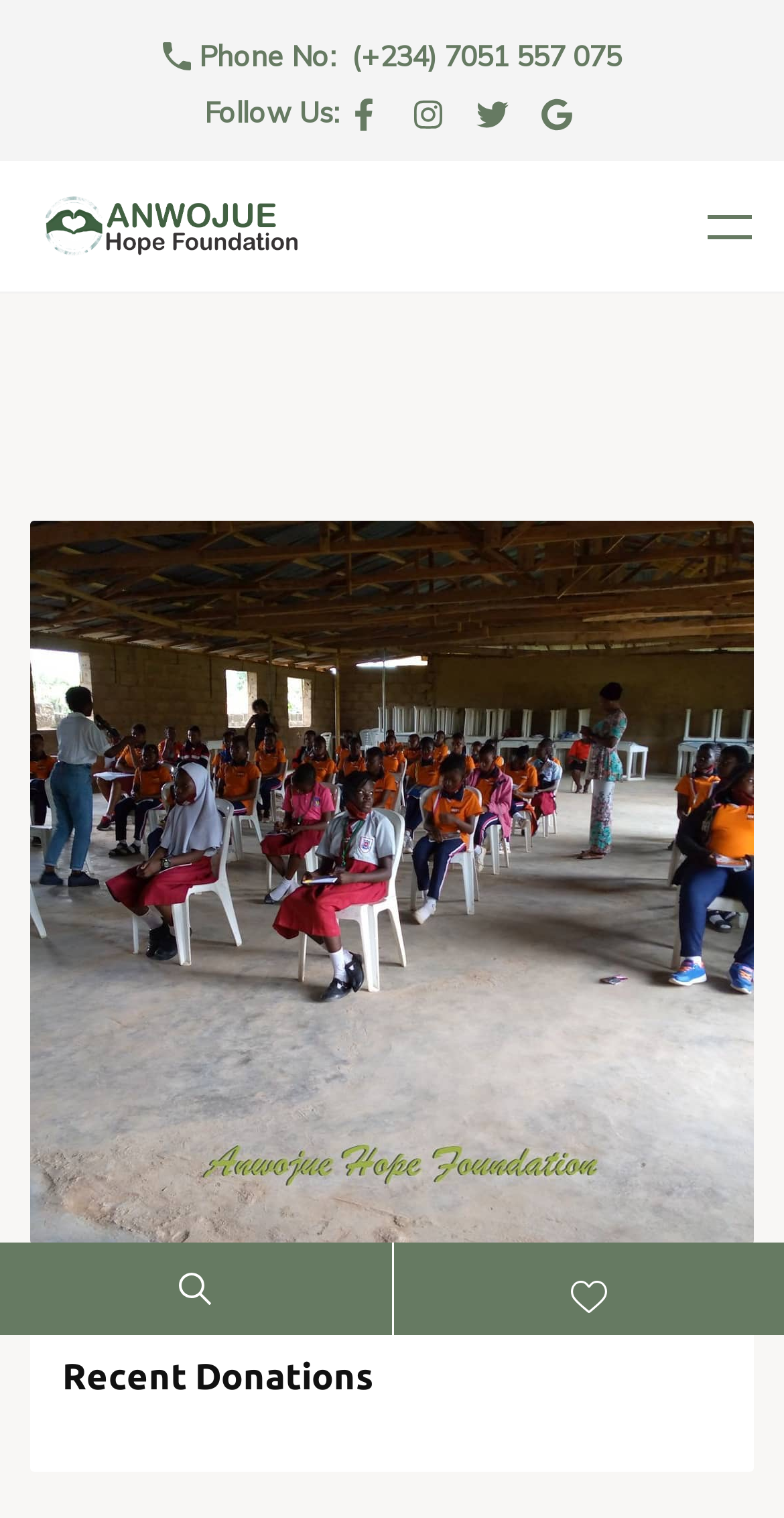What is the name of the project shown in the image?
Please give a detailed and elaborate answer to the question.

I looked at the image description and found that it is related to the 'Pad A Girl Project', which is likely a project by the Anwojue Hope Foundation.